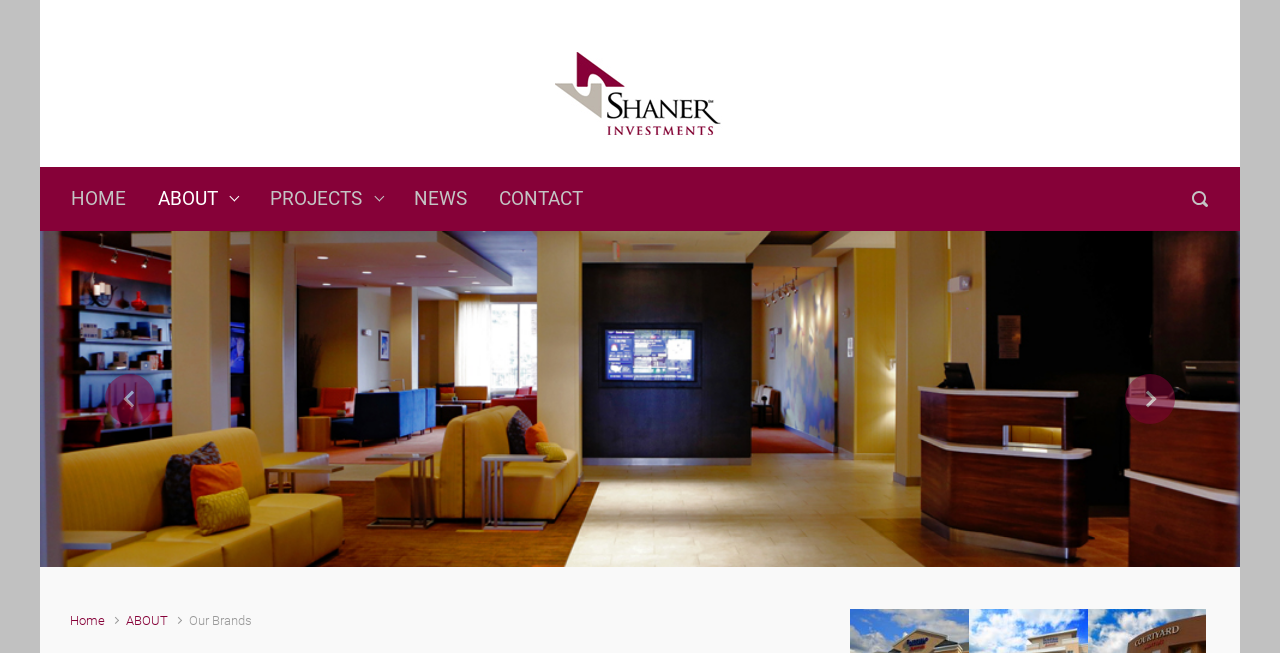How many buttons are there on the webpage?
Please provide a single word or phrase in response based on the screenshot.

2